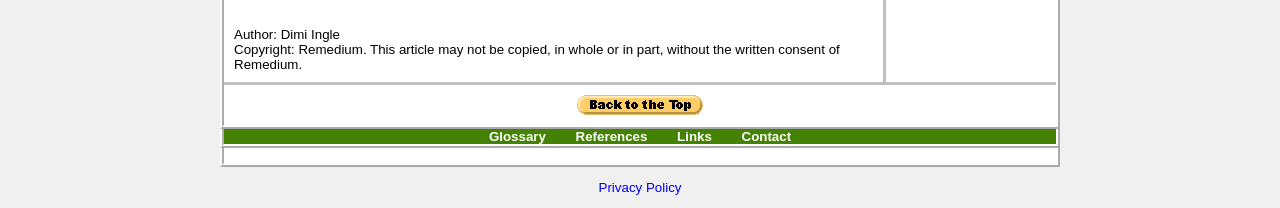What is the purpose of the link at the bottom of the webpage?
By examining the image, provide a one-word or phrase answer.

Privacy Policy